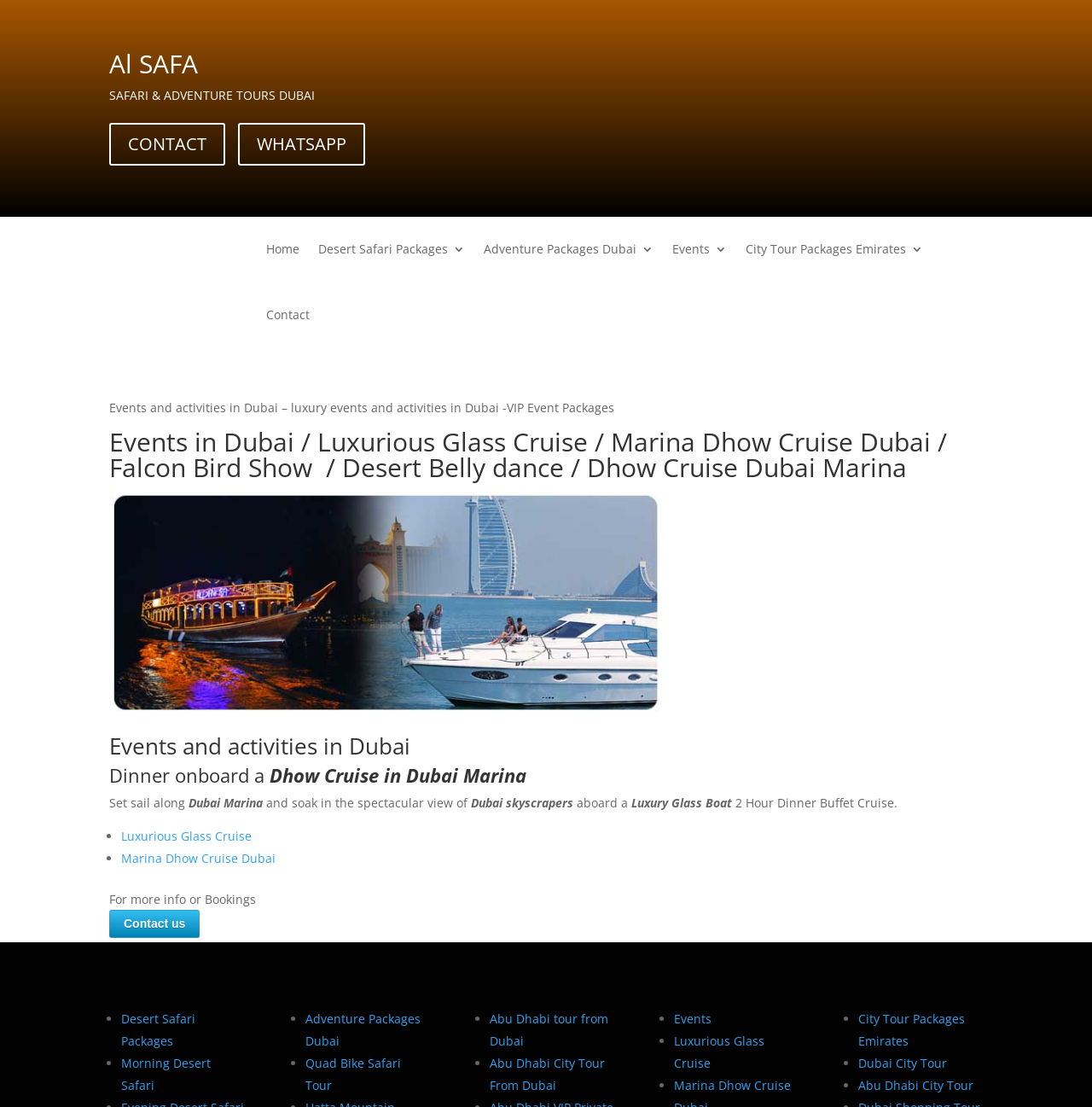Identify the bounding box coordinates of the area you need to click to perform the following instruction: "Learn about Events in Dubai".

[0.615, 0.196, 0.665, 0.255]